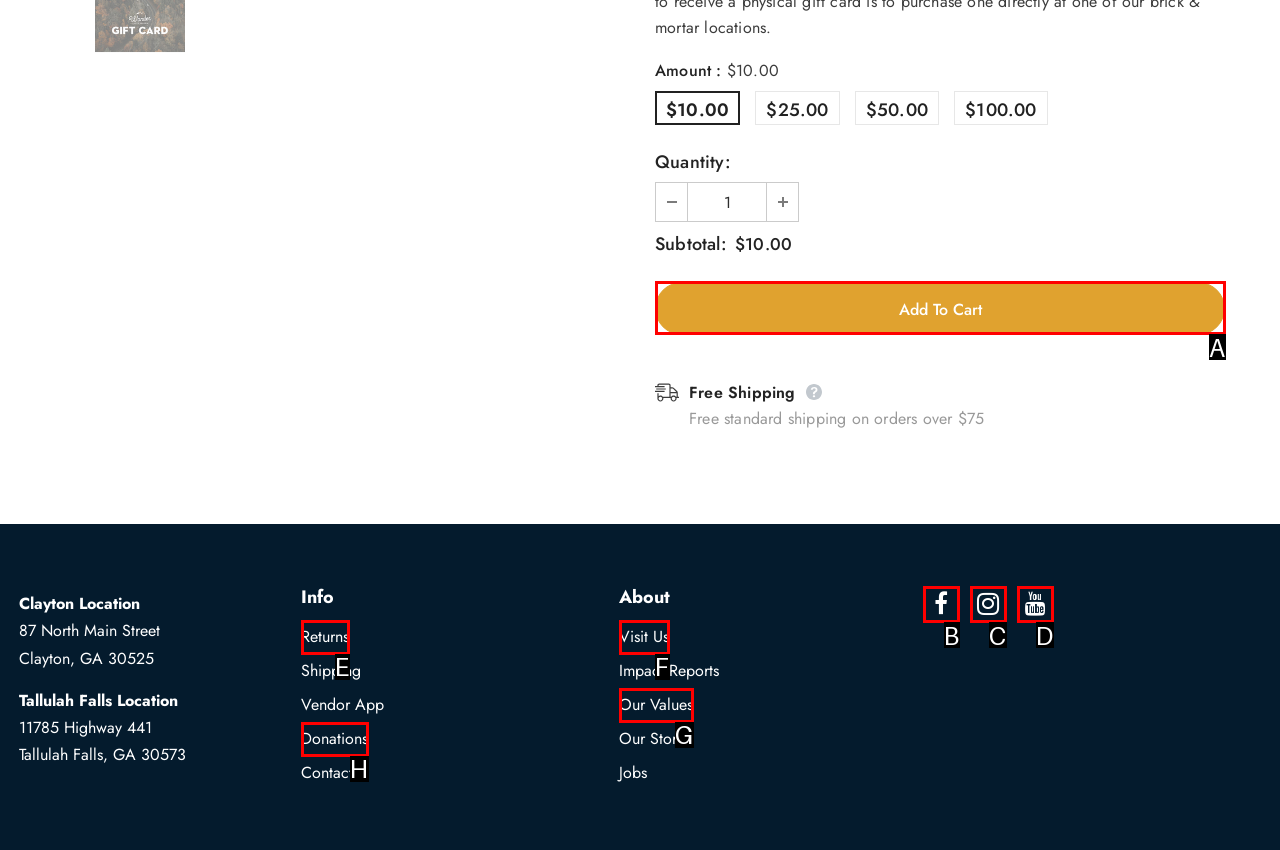Tell me which one HTML element best matches the description: Latest Answer with the option's letter from the given choices directly.

None